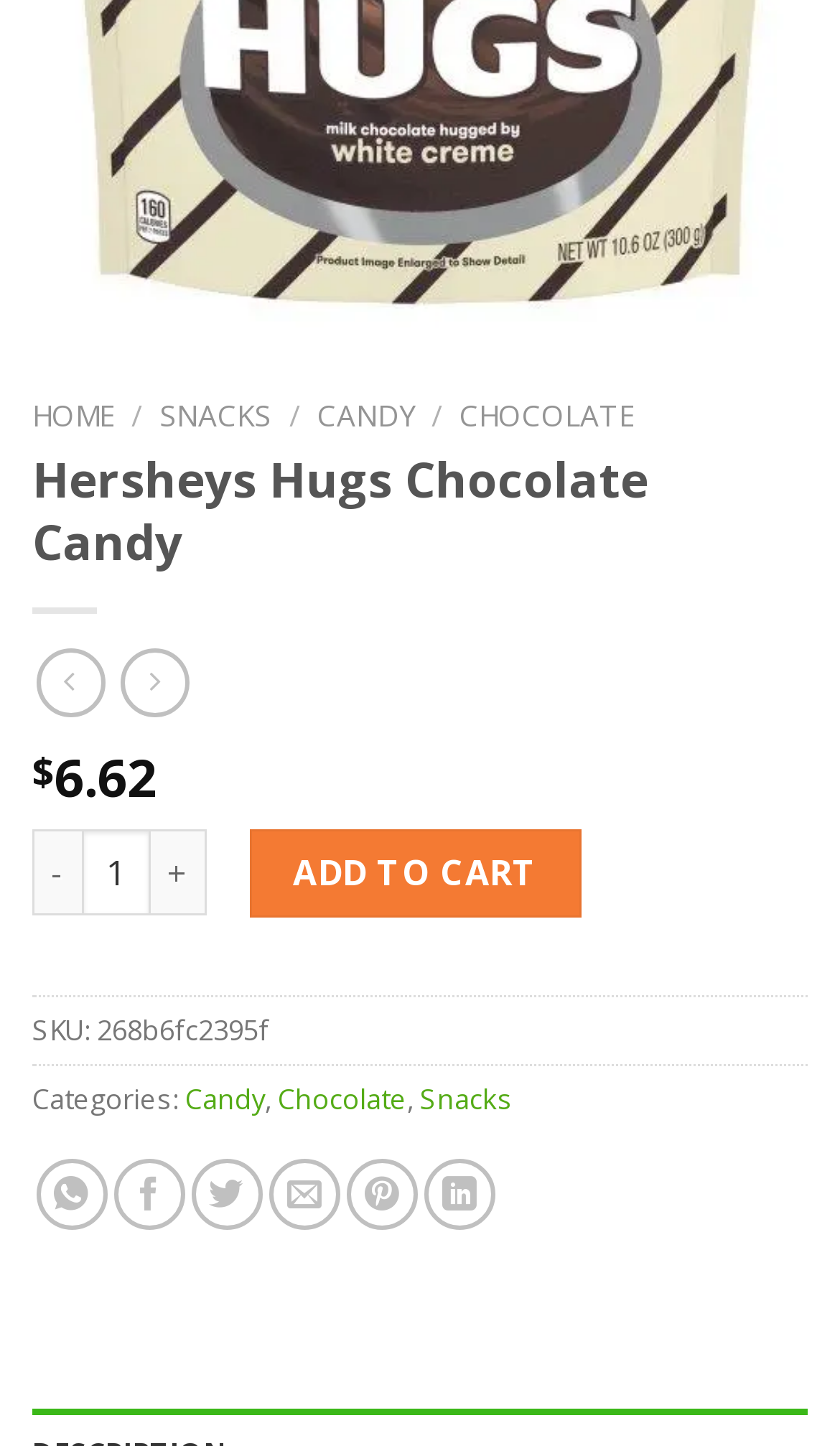Given the element description, predict the bounding box coordinates in the format (top-left x, top-left y, bottom-right x, bottom-right y). Make sure all values are between 0 and 1. Here is the element description: Chocolate

[0.547, 0.273, 0.755, 0.301]